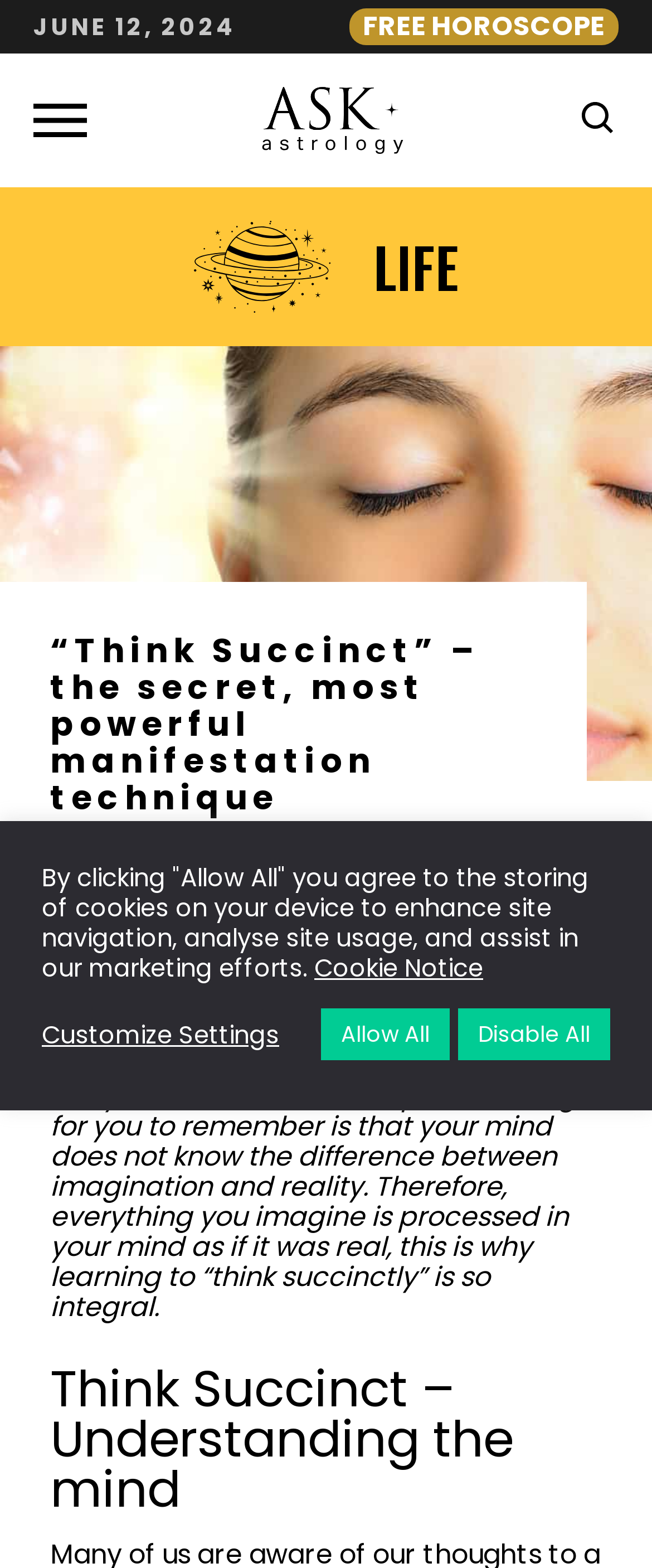Determine the bounding box coordinates of the target area to click to execute the following instruction: "Click the 'Ask Astrology' link."

[0.356, 0.055, 0.664, 0.098]